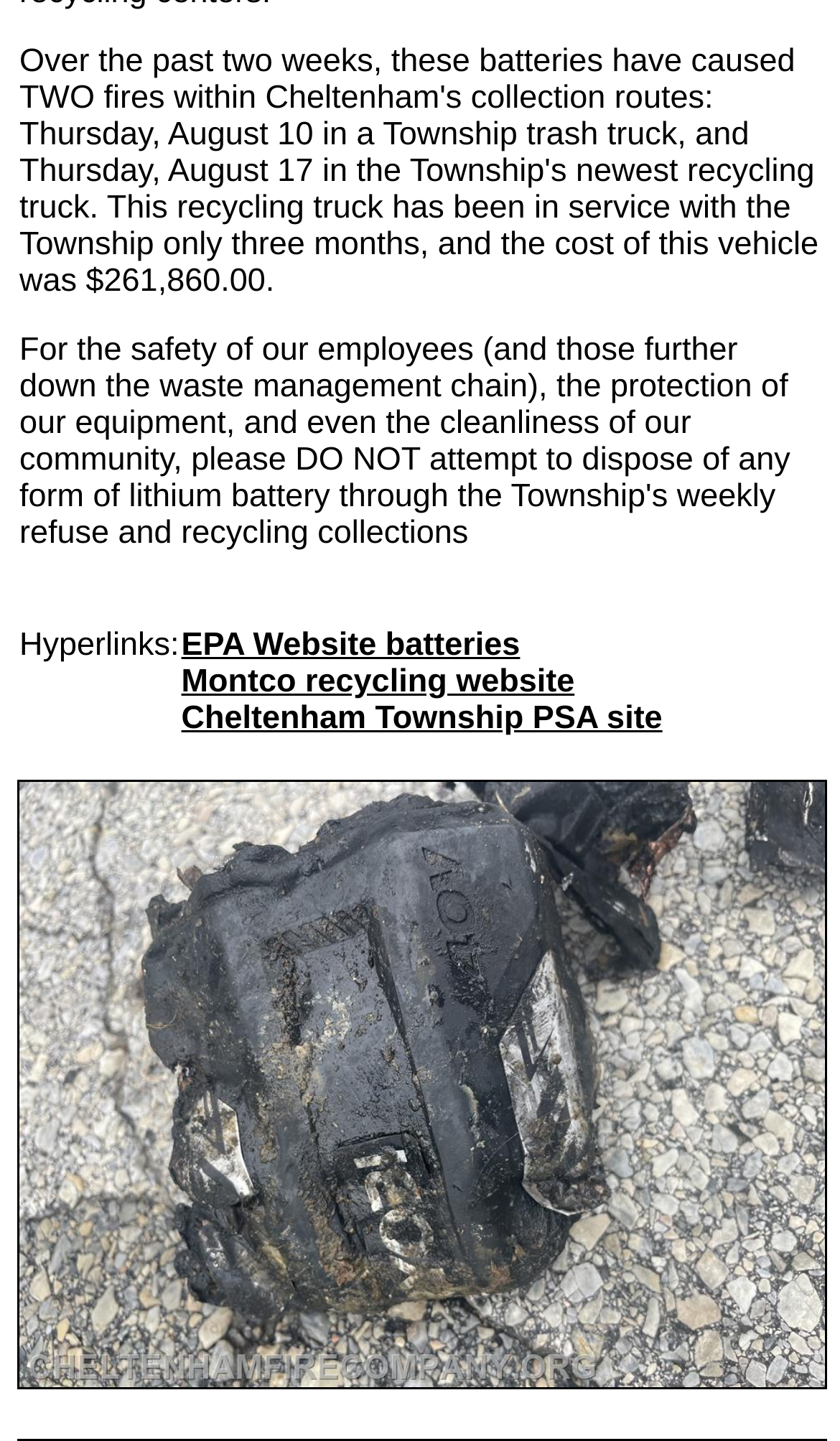Give the bounding box coordinates for this UI element: "EPA Website batteries". The coordinates should be four float numbers between 0 and 1, arranged as [left, top, right, bottom].

[0.216, 0.435, 0.619, 0.46]